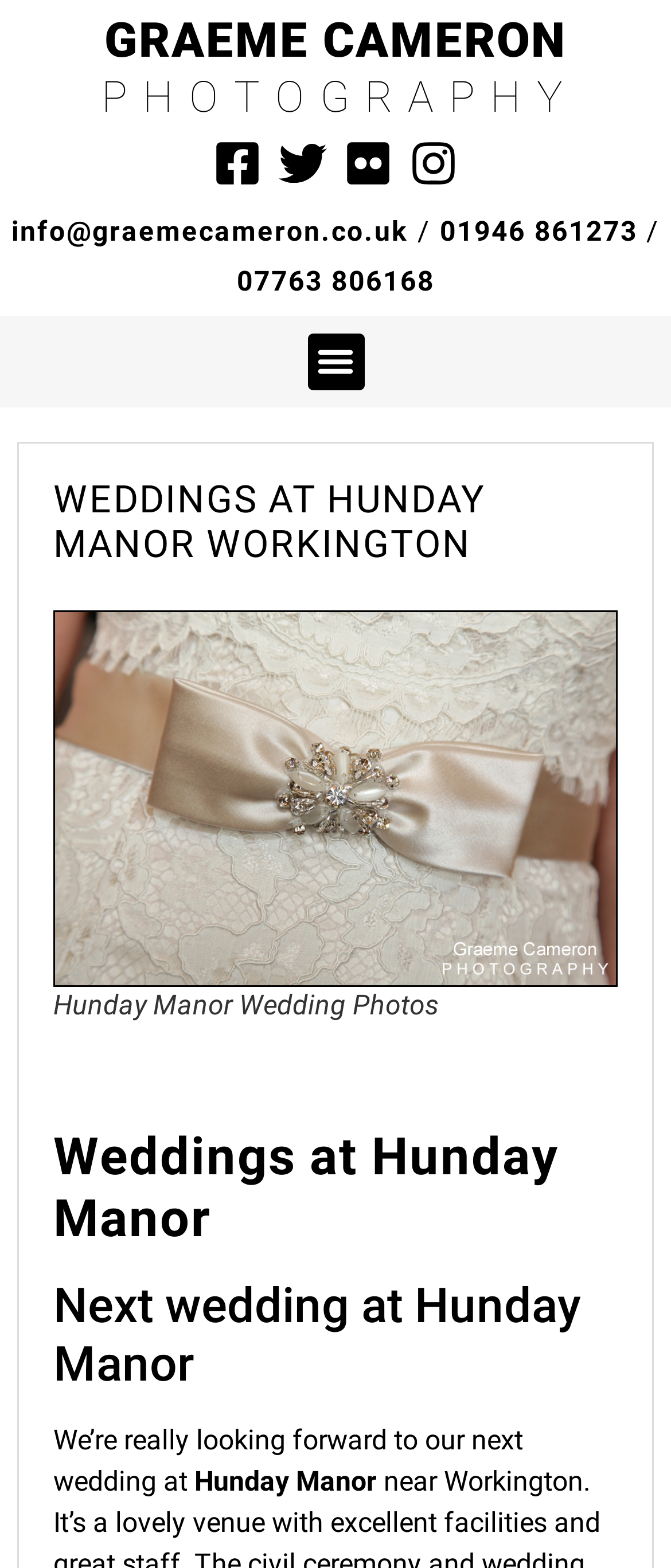Using details from the image, please answer the following question comprehensively:
What is the location of the weddings?

The location of the weddings is obtained from the heading 'WEDDINGS AT HUNDAY MANOR WORKINGTON' and also from the link 'weddings at Hunday Manor'.